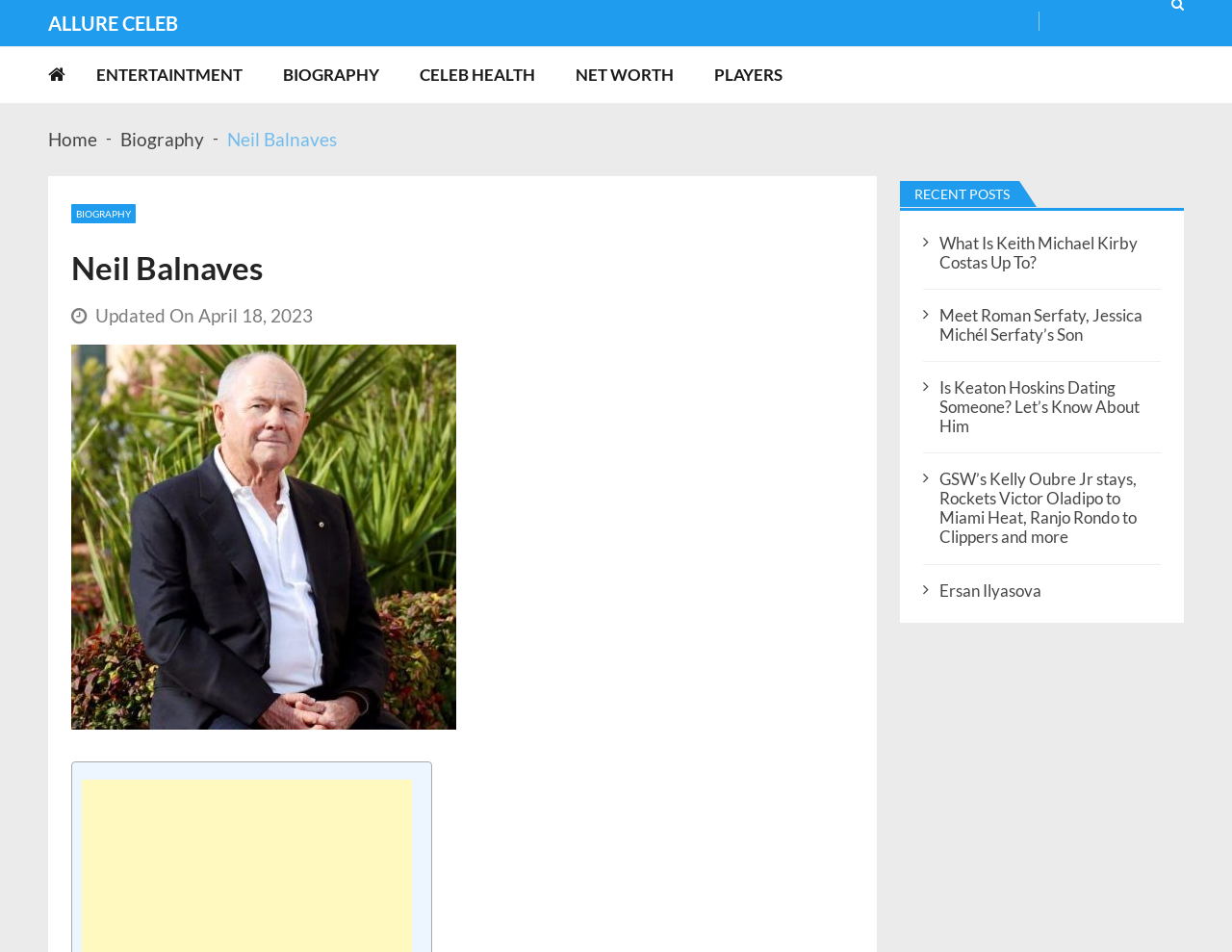Identify the bounding box coordinates for the element you need to click to achieve the following task: "Read about Keith Michael Kirby Costas". Provide the bounding box coordinates as four float numbers between 0 and 1, in the form [left, top, right, bottom].

[0.762, 0.246, 0.942, 0.286]